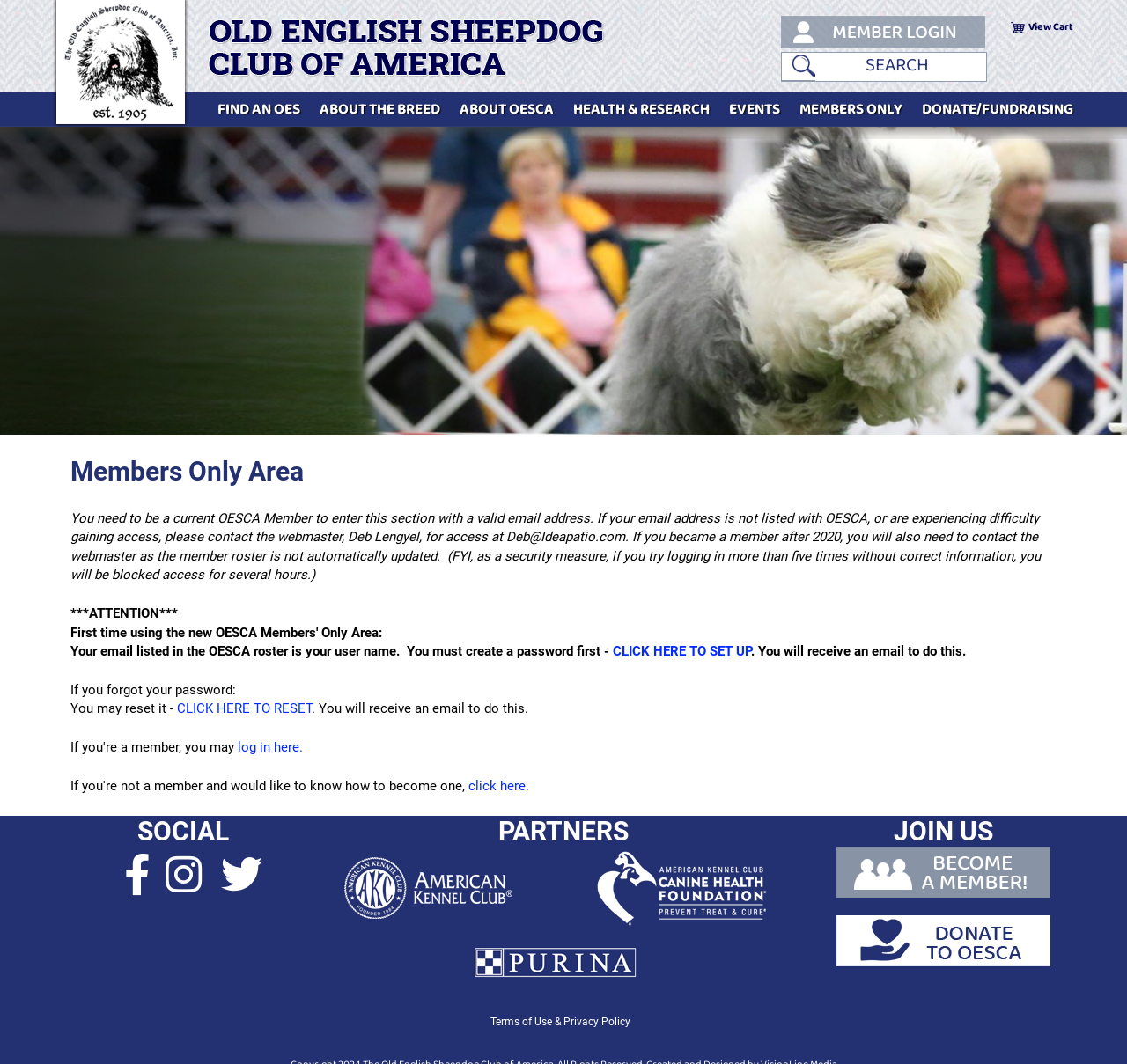Describe the entire webpage, focusing on both content and design.

The webpage is a members-only area for the Old English Sheepdog Club of America. At the top, there is a search bar with a button and a link to view the cart. Below that, there is a navigation menu with links to various sections, including "FIND AN OES", "ABOUT THE BREED", "ABOUT OESCA", "HEALTH & RESEARCH", "EVENTS", "MEMBERS ONLY", and "DONATE/FUNDRAISING".

The main content area is divided into several sections. The first section has a heading "Members Only Area" and a paragraph of text explaining the requirements to access this section, including being a current OESCA member with a valid email address. There are also instructions on what to do if the email address is not listed or if there are difficulties gaining access.

Below that, there is a section with attention-grabbing text "***ATTENTION***" and instructions on how to set up a password and reset it if forgotten. There are also links to set up a password and reset it.

Further down, there are three social media links, represented by Facebook, Instagram, and Twitter icons, and a section with links to partners.

At the bottom of the page, there are links to "JOIN US" and two buttons with unknown functions. There is also a link to "Terms of Use & Privacy Policy" at the very bottom of the page.